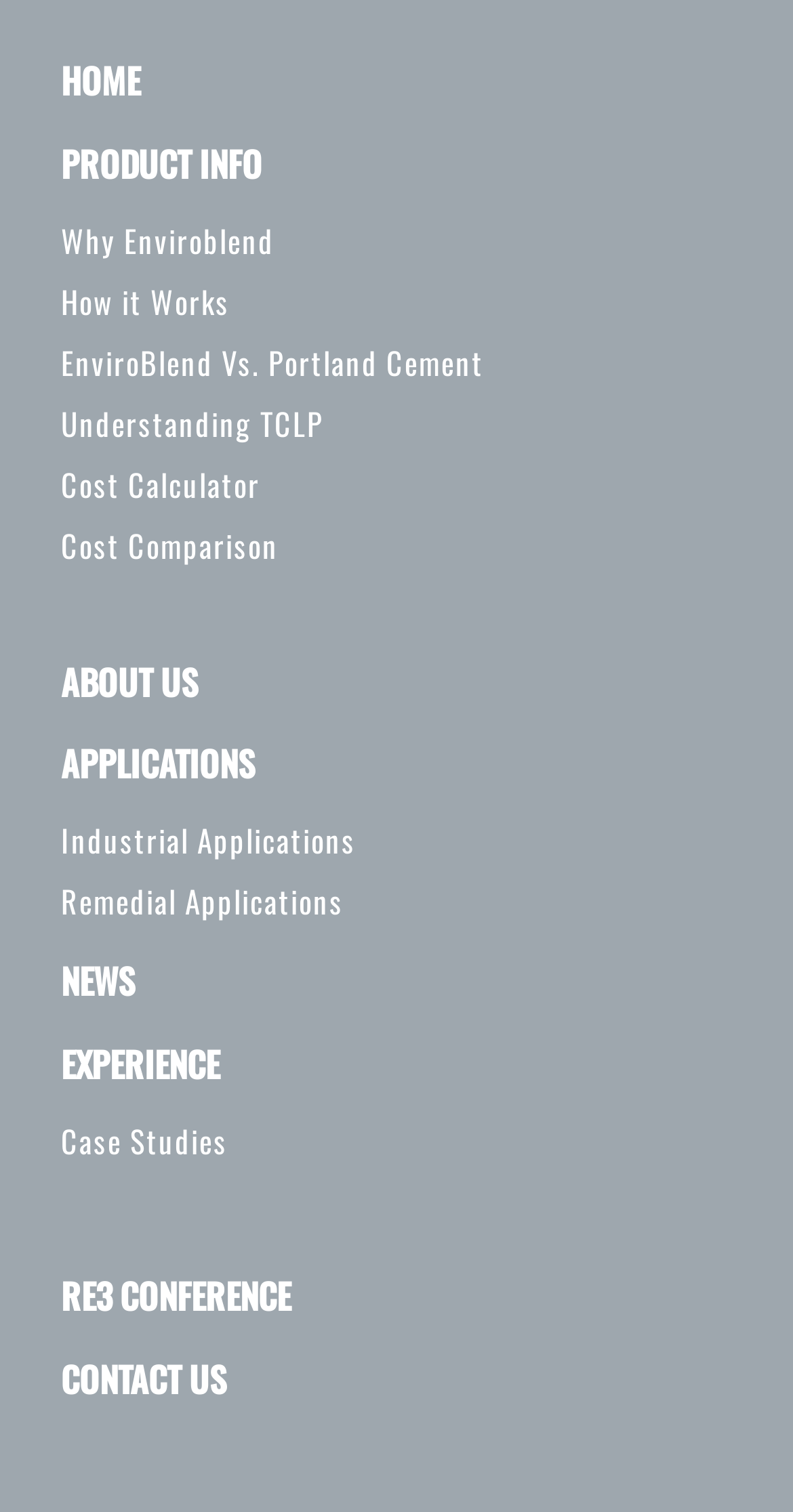Determine the bounding box coordinates of the element that should be clicked to execute the following command: "go to home page".

[0.077, 0.037, 0.177, 0.071]